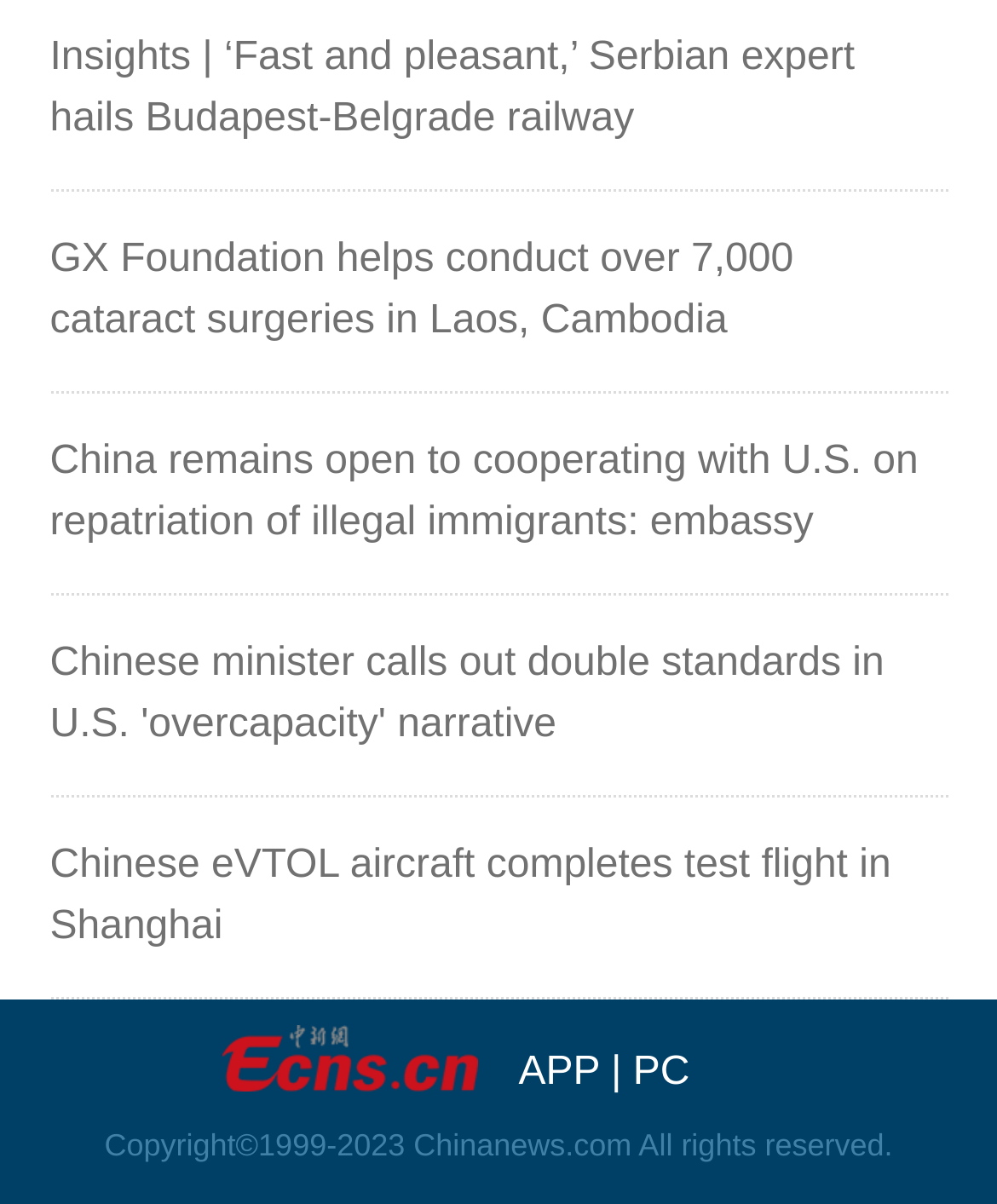What is the position of the image on the webpage?
Could you answer the question with a detailed and thorough explanation?

I analyzed the bounding box coordinates of the image element [145], which are [0.224, 0.851, 0.48, 0.907]. The y1 coordinate (0.851) is close to the bottom of the page, and the x1 coordinate (0.224) is near the left edge, indicating the image is positioned at the bottom left of the webpage.